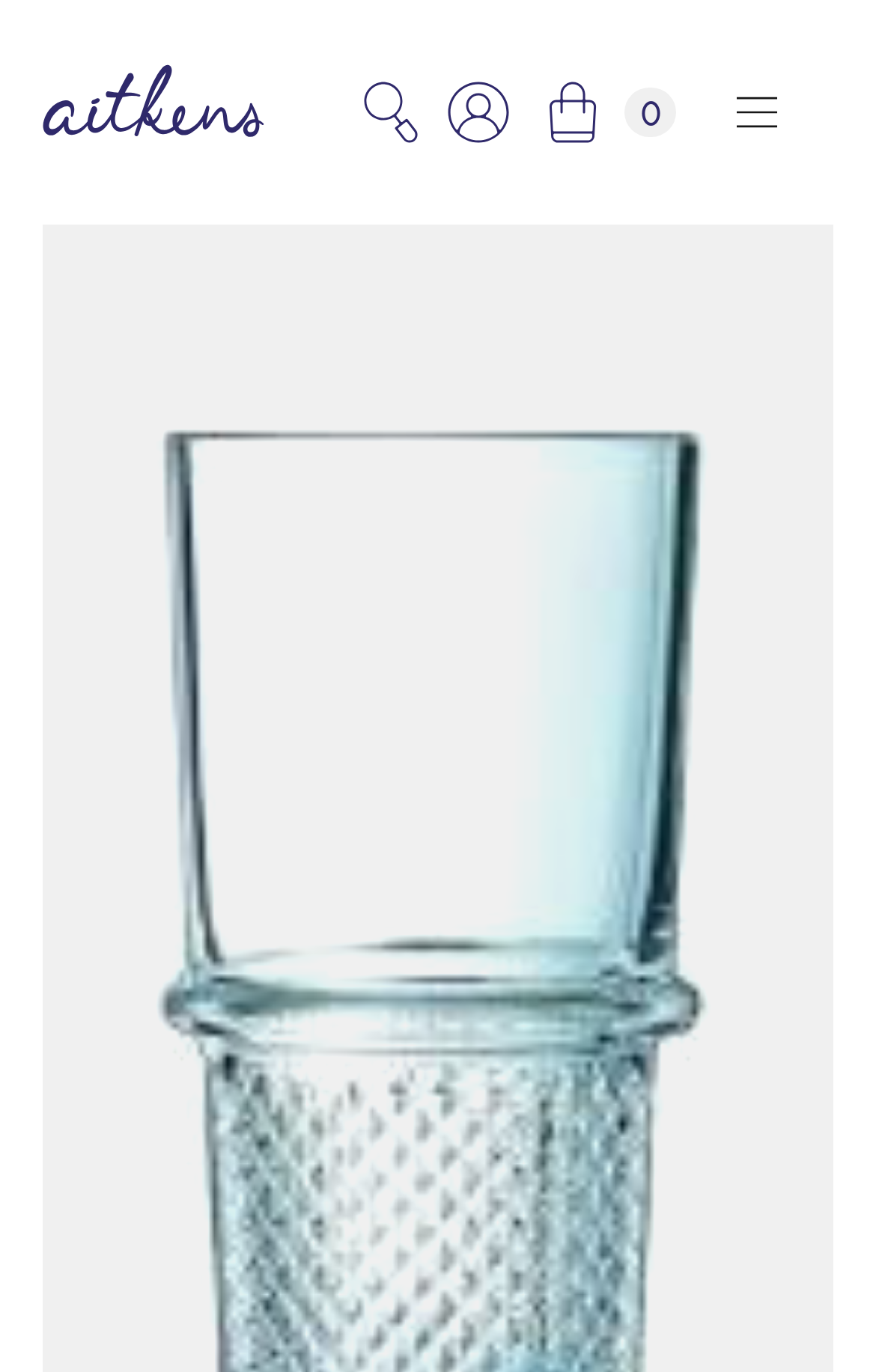Give a detailed account of the webpage's layout and content.

The webpage appears to be an e-commerce product page for a specific glass product, the Arcoroc New York glass. At the top of the page, there is a header section that spans the full width of the page. Within this header, there are several navigation elements, including a "home" link located on the left side, a link with no text in the middle, and a button with a dropdown menu on the right side. Next to the dropdown button, there is a link with the text "0". On the far right side of the header, there is a "menu" button that, when clicked, opens a navigation overlay.

Below the header, the main content of the page is not explicitly described in the accessibility tree, but based on the meta description, it is likely that there is a product description or image of the Arcoroc New York glass.